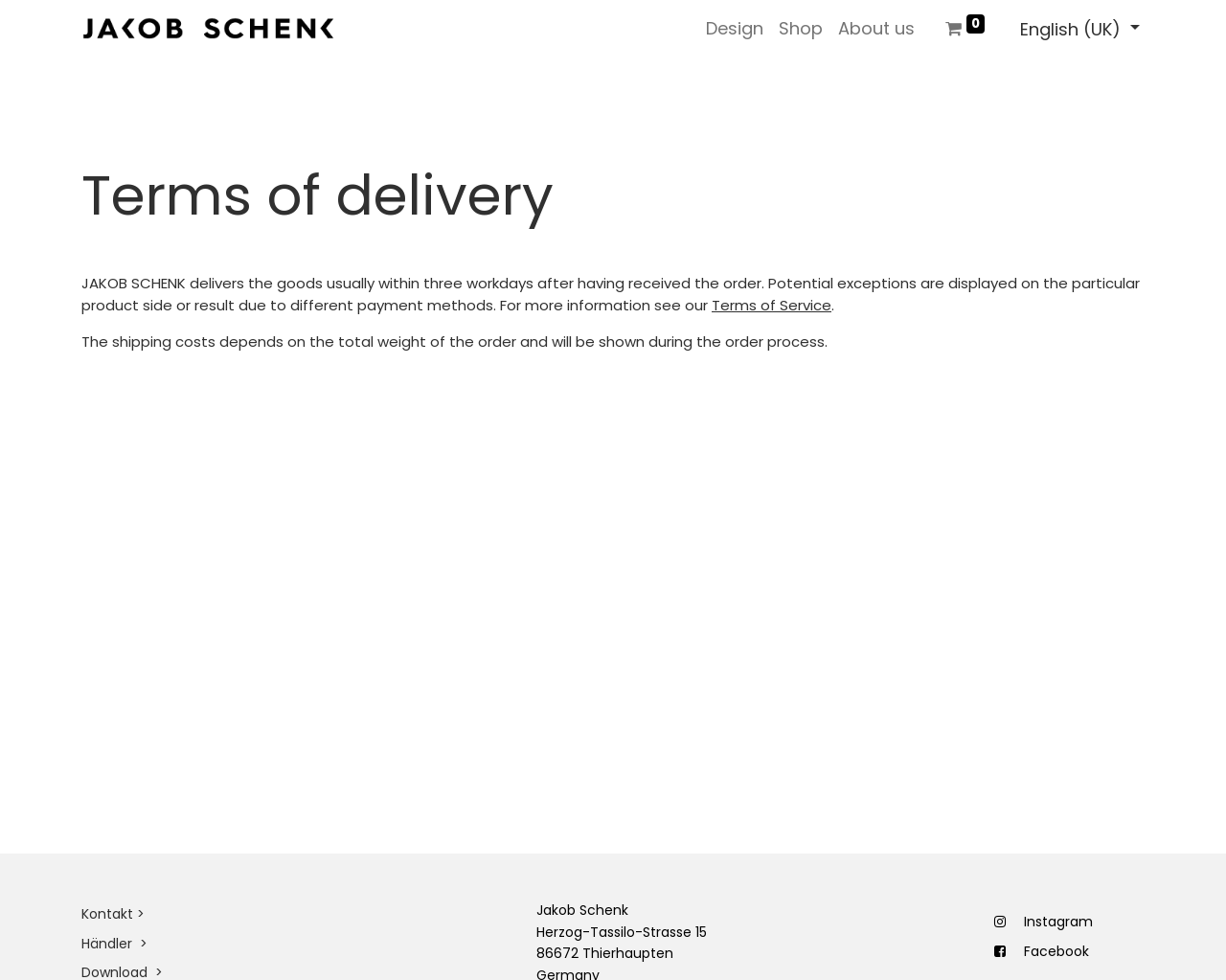Determine the coordinates of the bounding box that should be clicked to complete the instruction: "Open Instagram page". The coordinates should be represented by four float numbers between 0 and 1: [left, top, right, bottom].

[0.832, 0.93, 0.895, 0.95]